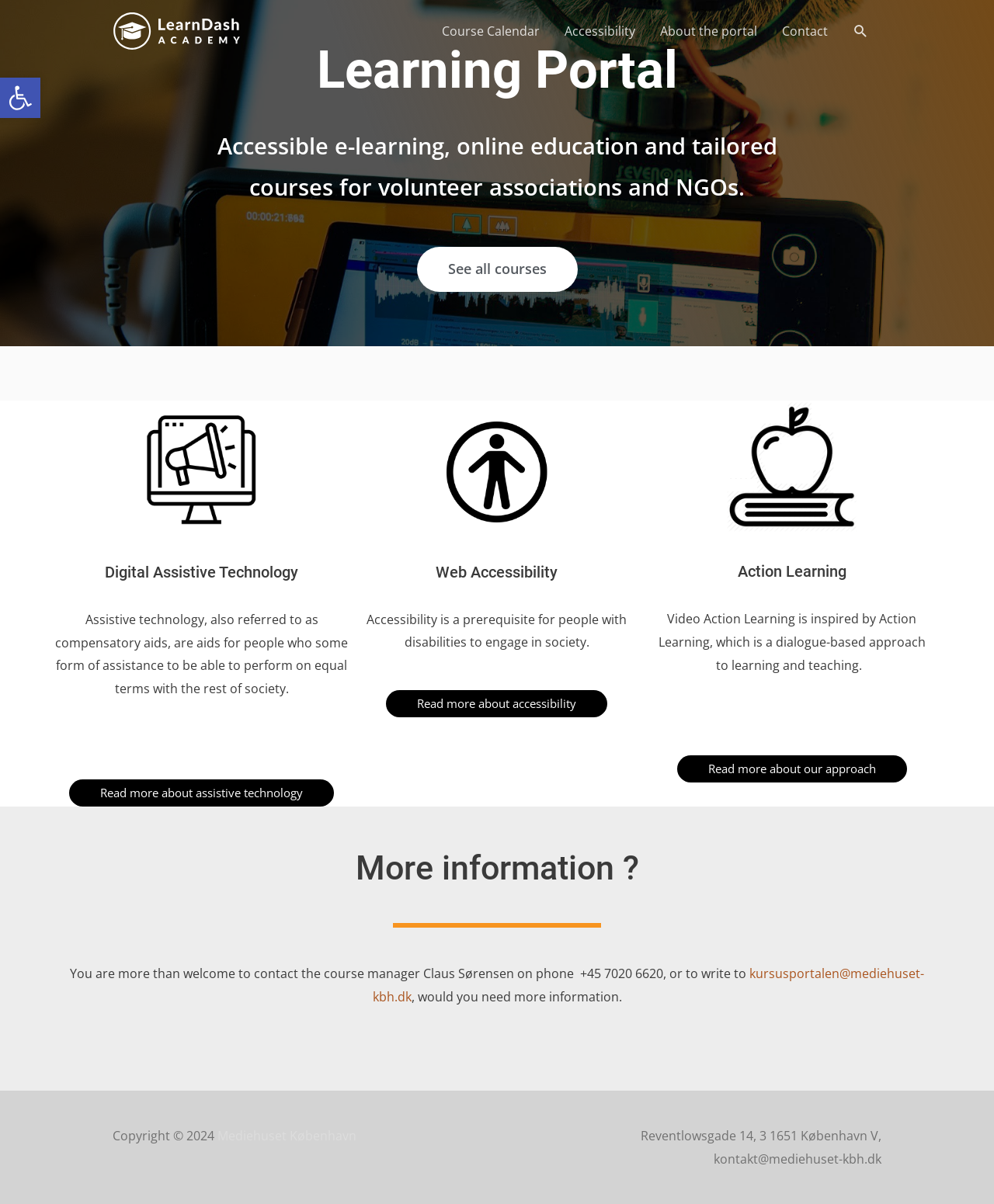From the element description About the portal, predict the bounding box coordinates of the UI element. The coordinates must be specified in the format (top-left x, top-left y, bottom-right x, bottom-right y) and should be within the 0 to 1 range.

[0.652, 0.005, 0.774, 0.047]